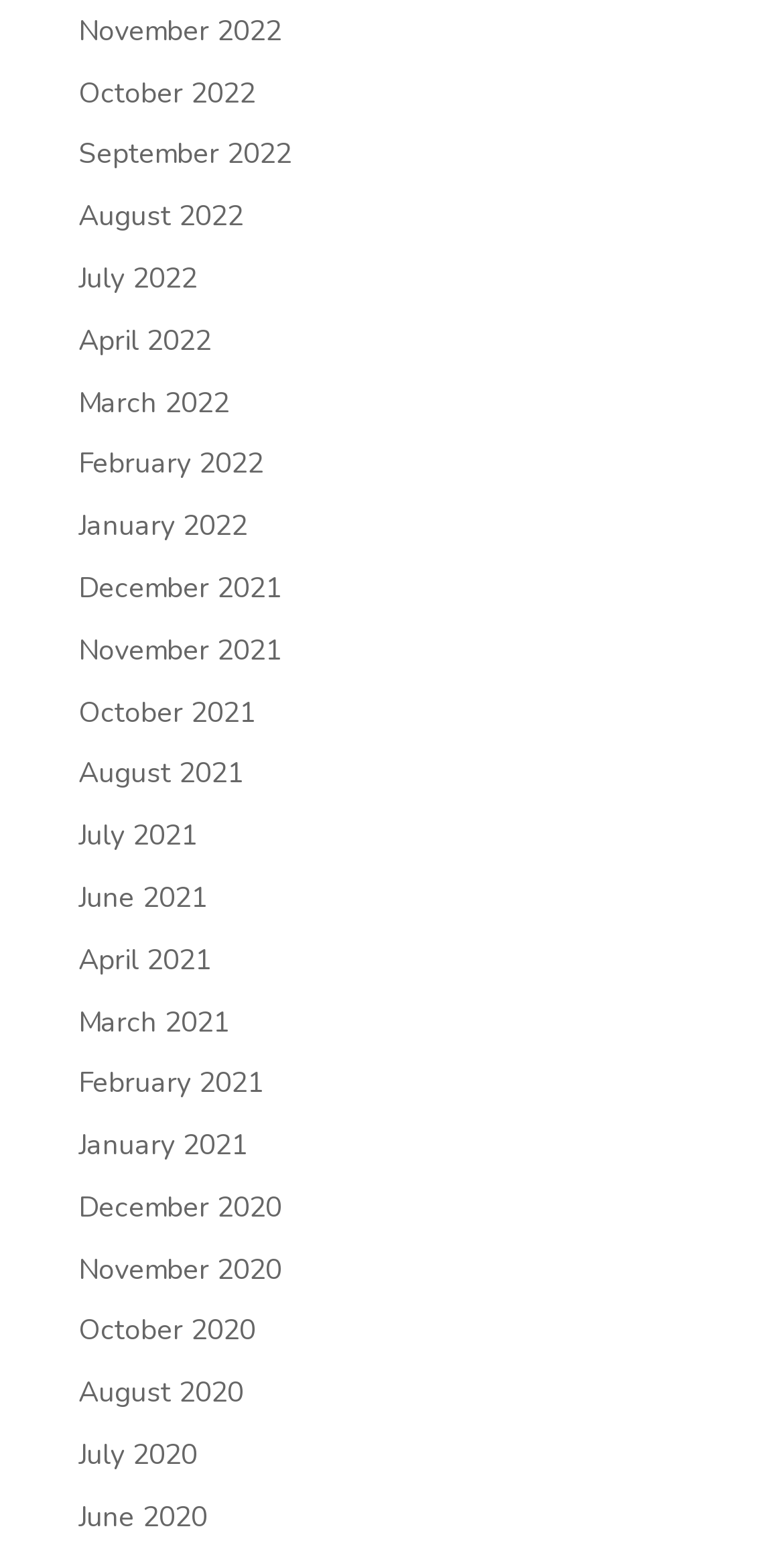Provide the bounding box coordinates of the section that needs to be clicked to accomplish the following instruction: "browse August 2020."

[0.1, 0.89, 0.31, 0.915]